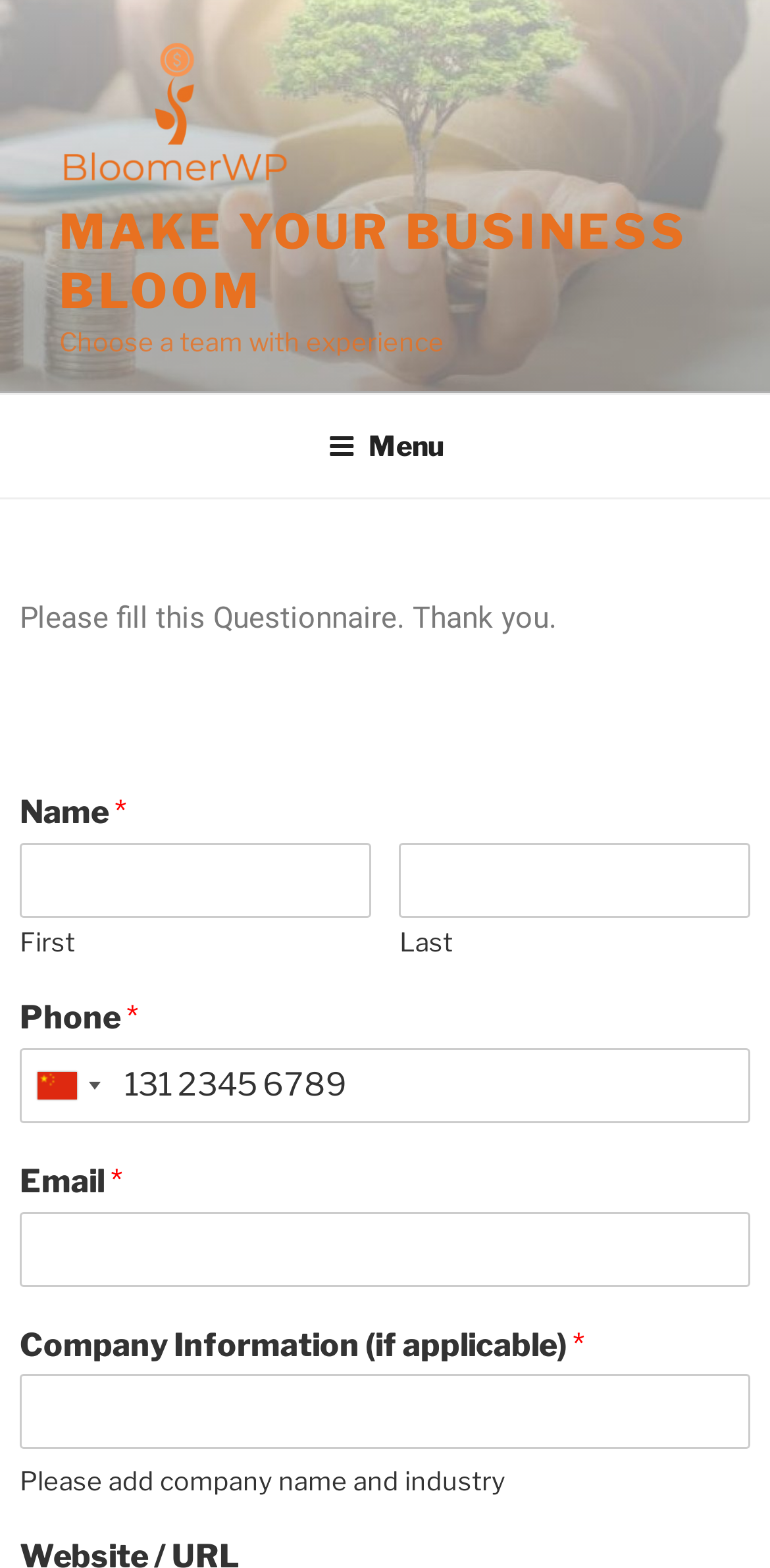What is the default country code for the phone number?
Please ensure your answer to the question is detailed and covers all necessary aspects.

The default country code for the phone number is 'China (+86)' because the combobox for phone number has a default value of 'China (中国): +86'.